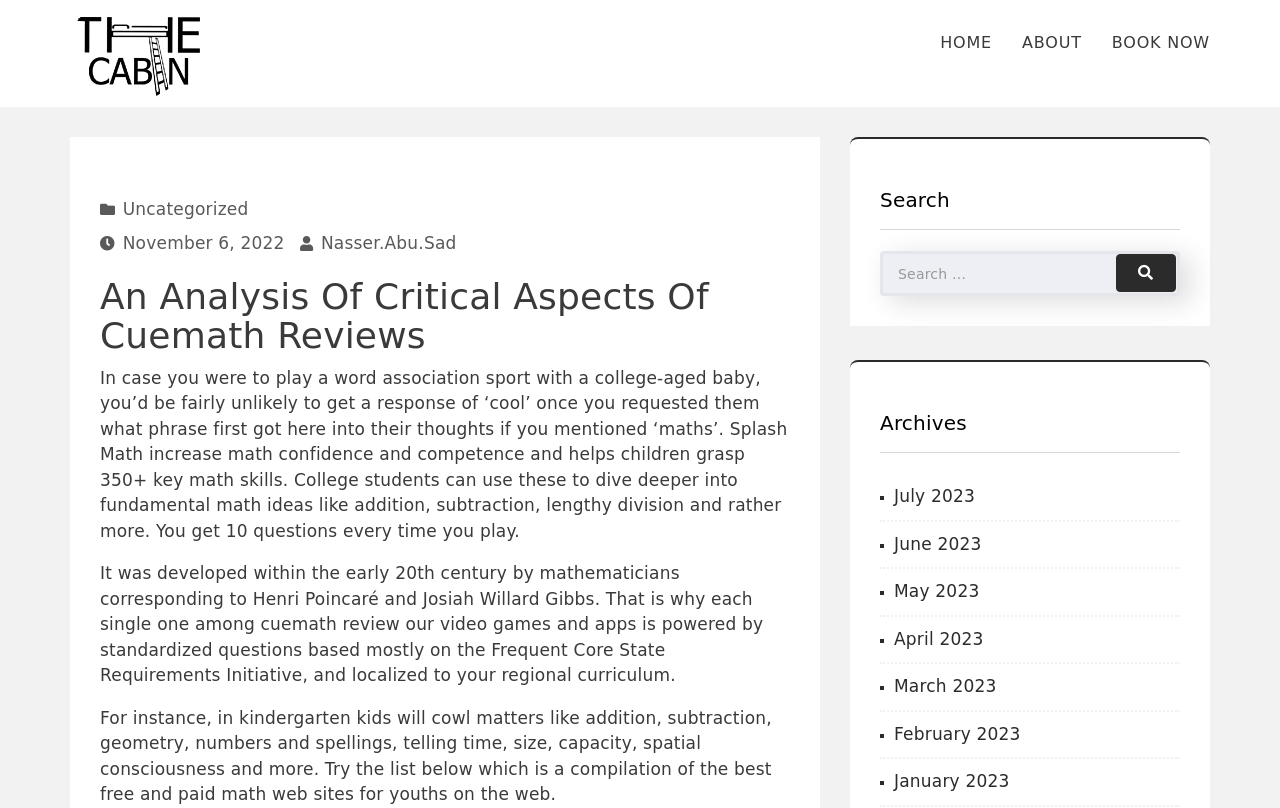Could you please study the image and provide a detailed answer to the question:
What is the purpose of the search box?

The purpose of the search box is to search the website, as it is labeled as 'Search' and has a search icon next to it. This suggests that users can input keywords to find specific content on the website.